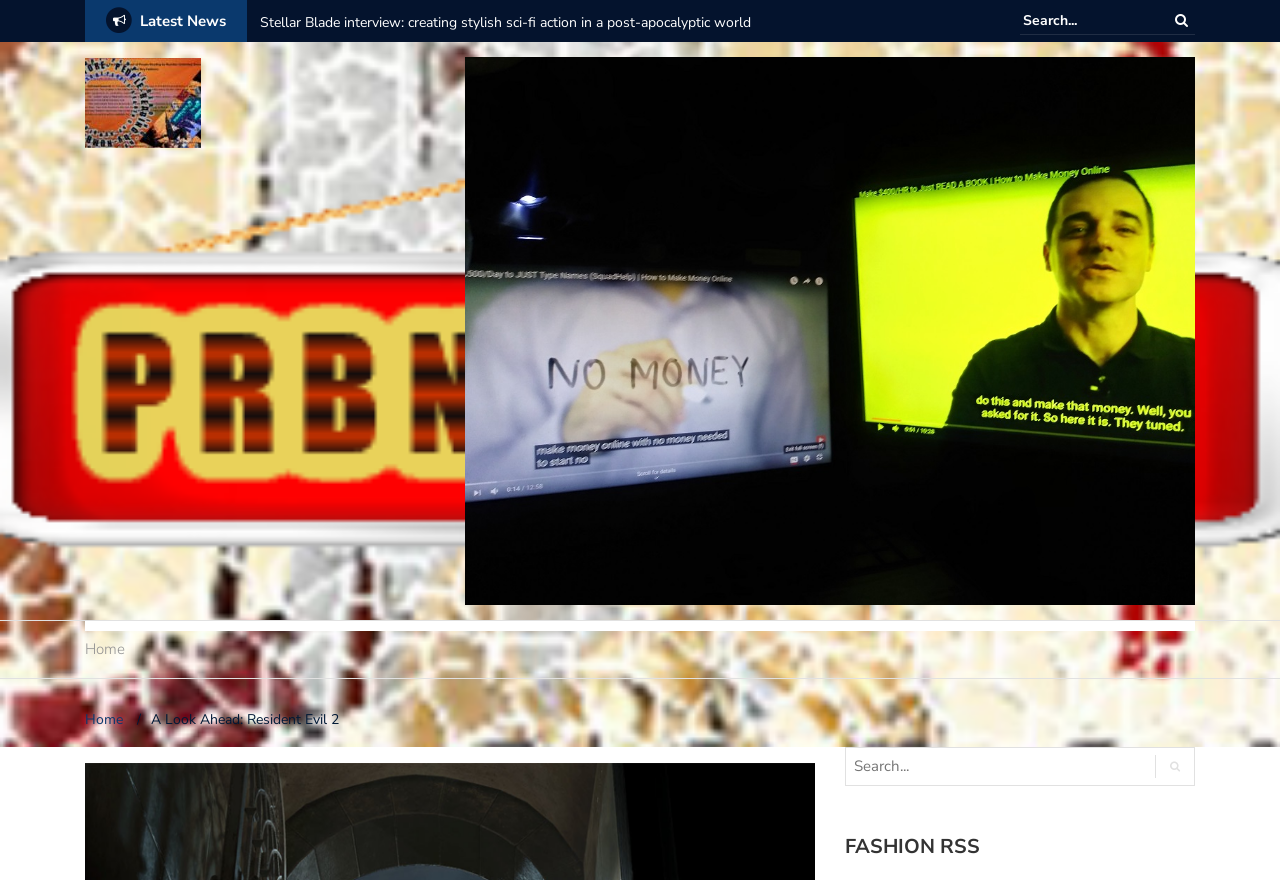Refer to the image and provide an in-depth answer to the question: 
What is the name of the blog on this webpage?

I found a link element with the text 'Blog of the Universal News Group' on the webpage, which suggests that this is the name of the blog.